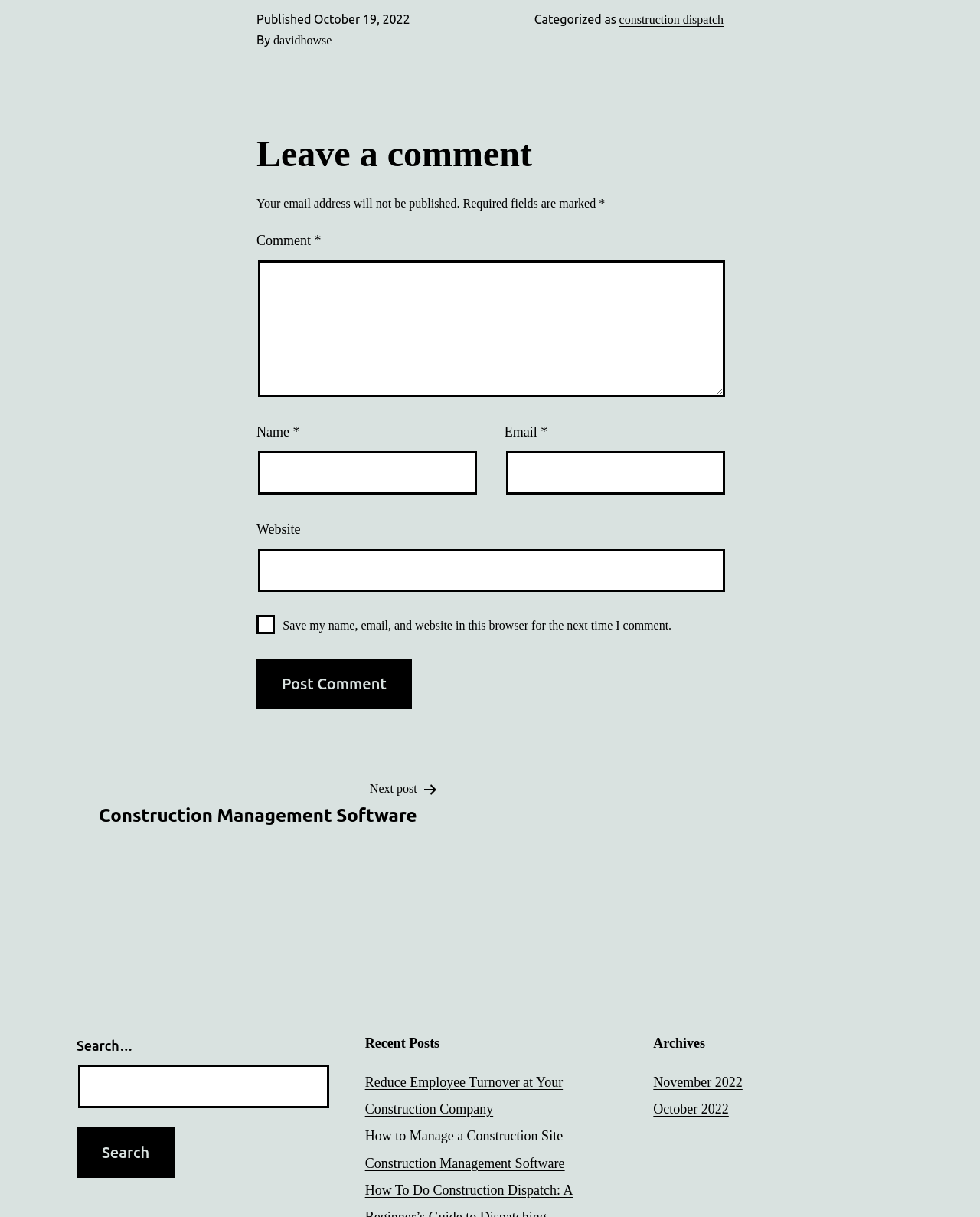What is the category of the post?
Please answer the question with a single word or phrase, referencing the image.

construction dispatch